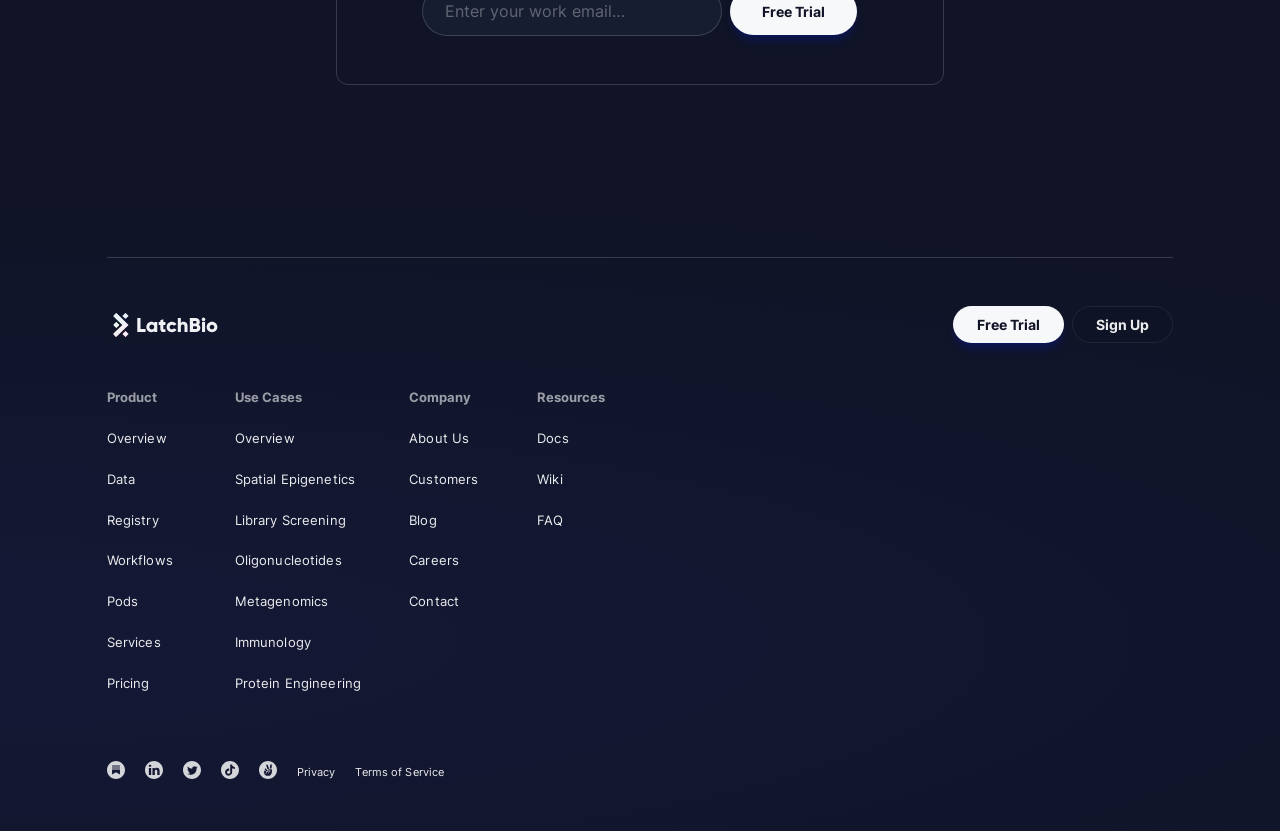Please locate the bounding box coordinates of the element that should be clicked to achieve the given instruction: "Click the Free Trial button".

[0.745, 0.369, 0.832, 0.413]